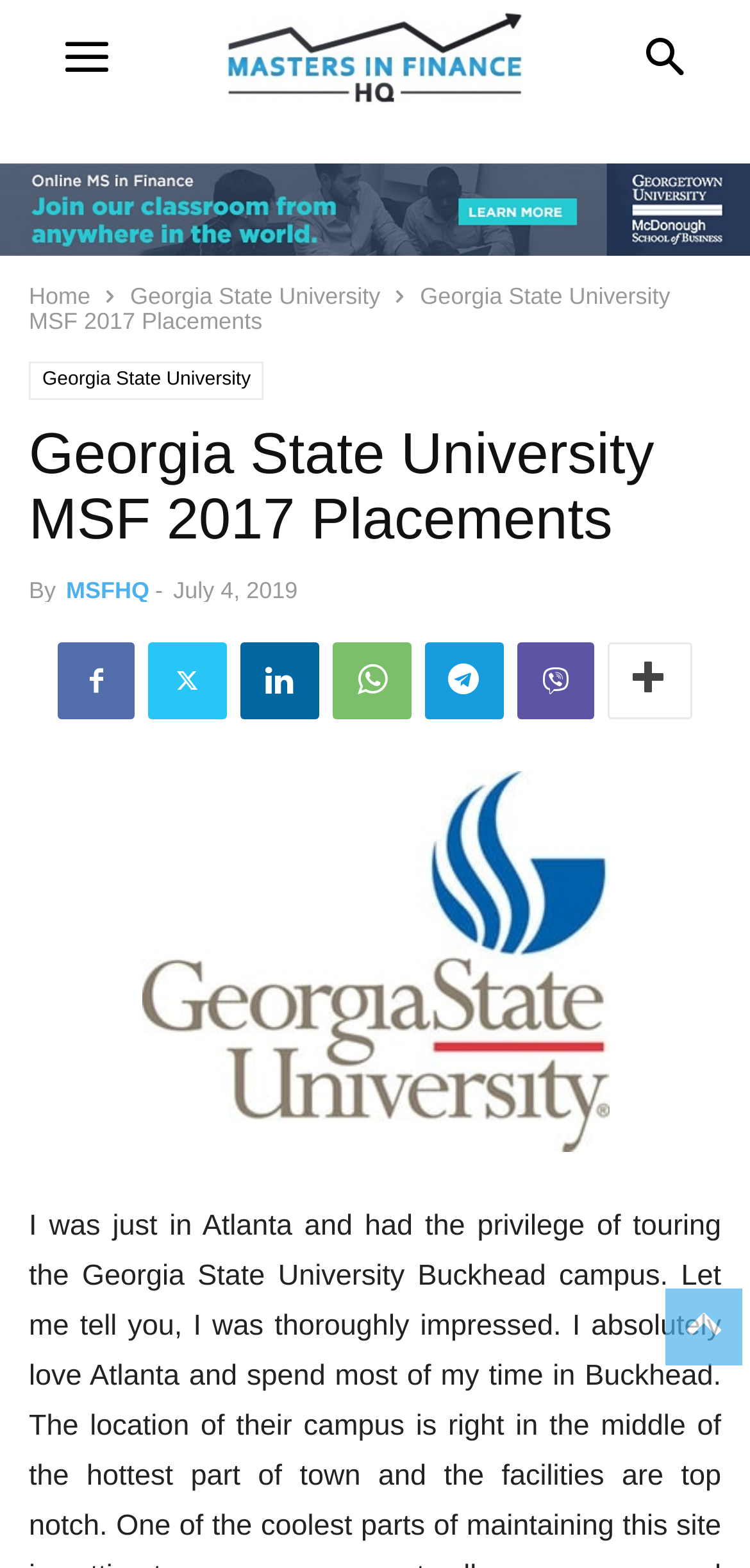Identify the bounding box coordinates of the area that should be clicked in order to complete the given instruction: "Click on the link to MSFHQ". The bounding box coordinates should be four float numbers between 0 and 1, i.e., [left, top, right, bottom].

[0.088, 0.368, 0.199, 0.385]